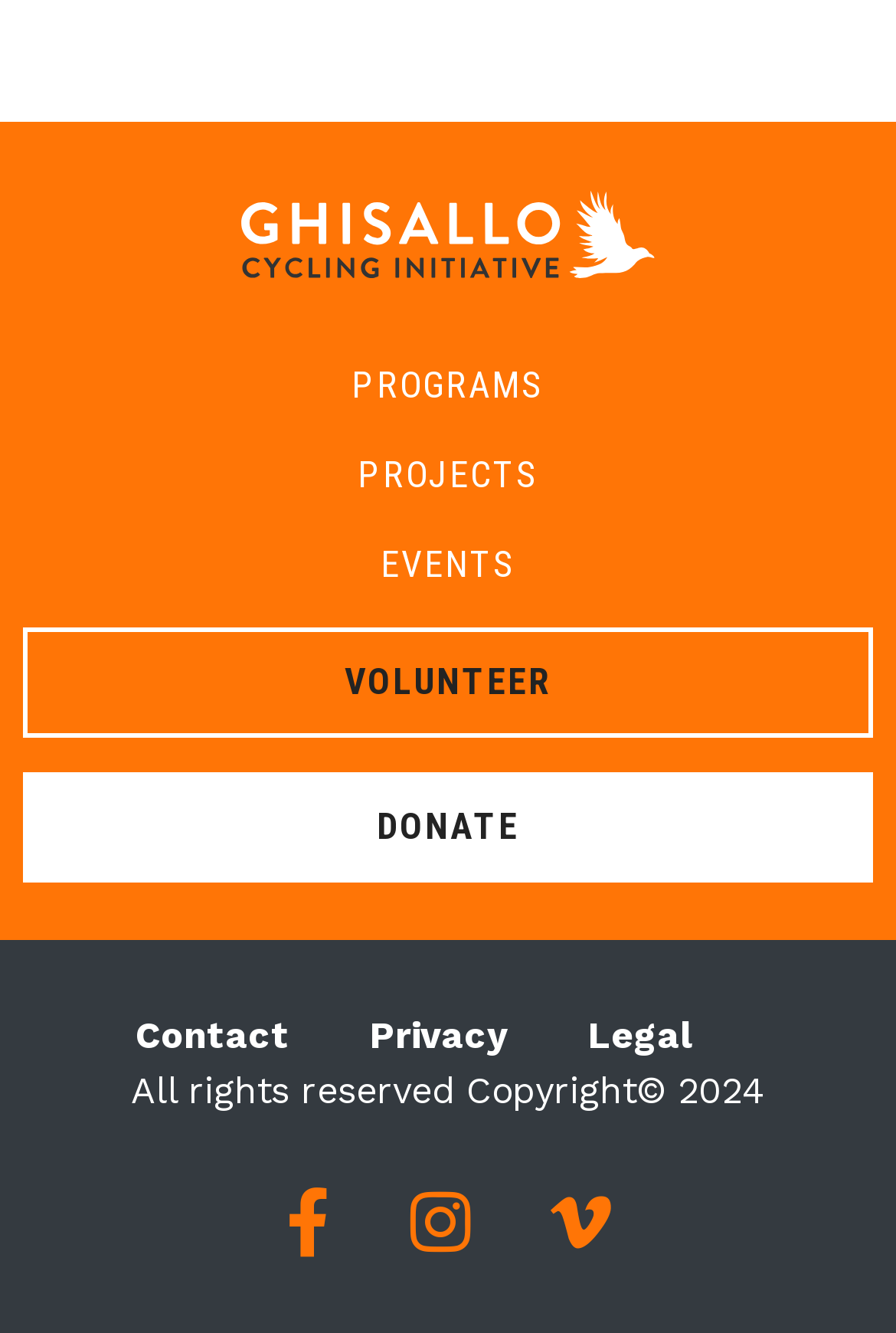Determine the bounding box coordinates of the clickable element to complete this instruction: "check EVENTS". Provide the coordinates in the format of four float numbers between 0 and 1, [left, top, right, bottom].

[0.424, 0.407, 0.576, 0.44]